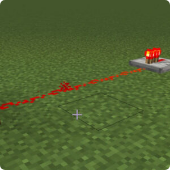Give a thorough caption of the image, focusing on all visible elements.

The image depicts a section of land in Minecraft featuring a redstone circuit. In the foreground, a line of redstone dust is laid out on the grassy terrain, connected to a block that has three redstone torches glowing brightly on it. This setup indicates that the redstone circuit is active, which can be used for various functions such as powering mechanisms or creating complex contraptions. The context suggests that this image is part of a tutorial or guide, potentially related to how to make a redstone repeater, which is essential for extending the reach of redstone signals.